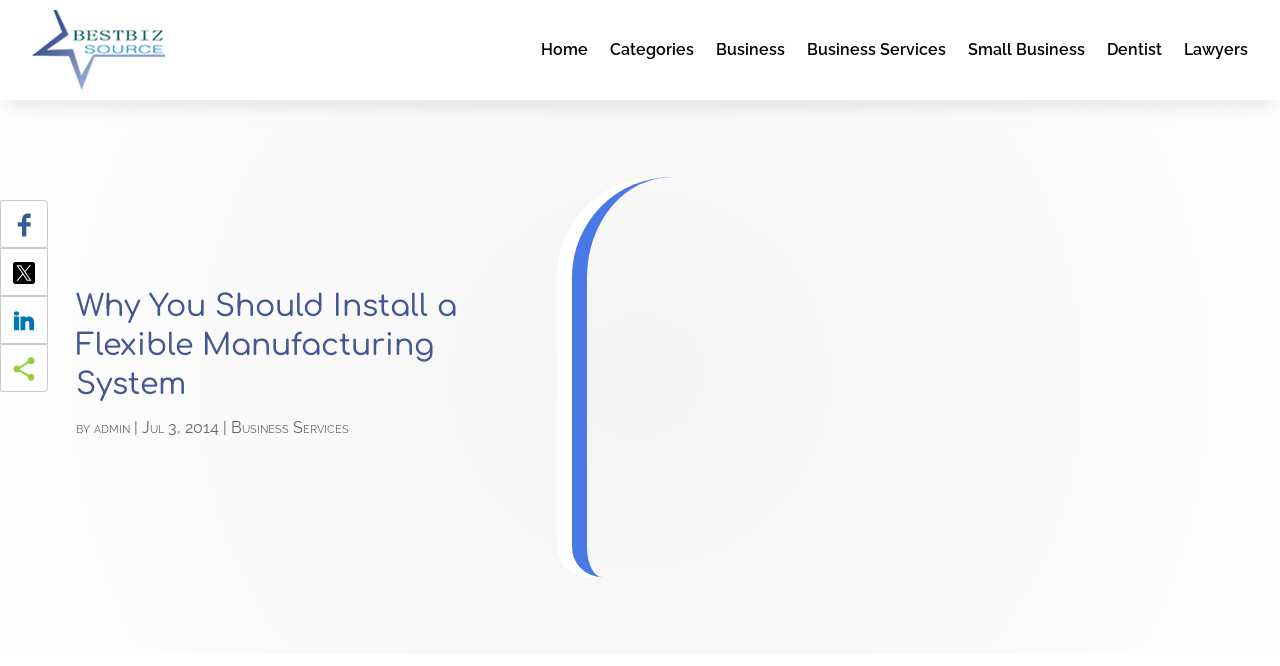When was the article published?
Based on the image content, provide your answer in one word or a short phrase.

Jul 3, 2014